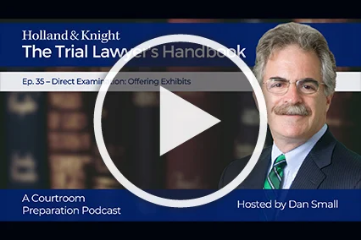Outline with detail what the image portrays.

This image features promotional content for an episode of "The Trial Lawyer's Handbook" podcast by Holland & Knight, specifically Episode 35 titled "Direct Examination: Offering Exhibits." The background displays a blurred courtroom setting, highlighting the legal theme. In the foreground, a prominent play button is centered, inviting viewers to listen to the episode. To the right, the host, Dan Small, is featured with a friendly smile, enhancing the approachable tone of the podcast. Additional text indicates that this is a courtroom preparation podcast, further informing potential listeners about its content.